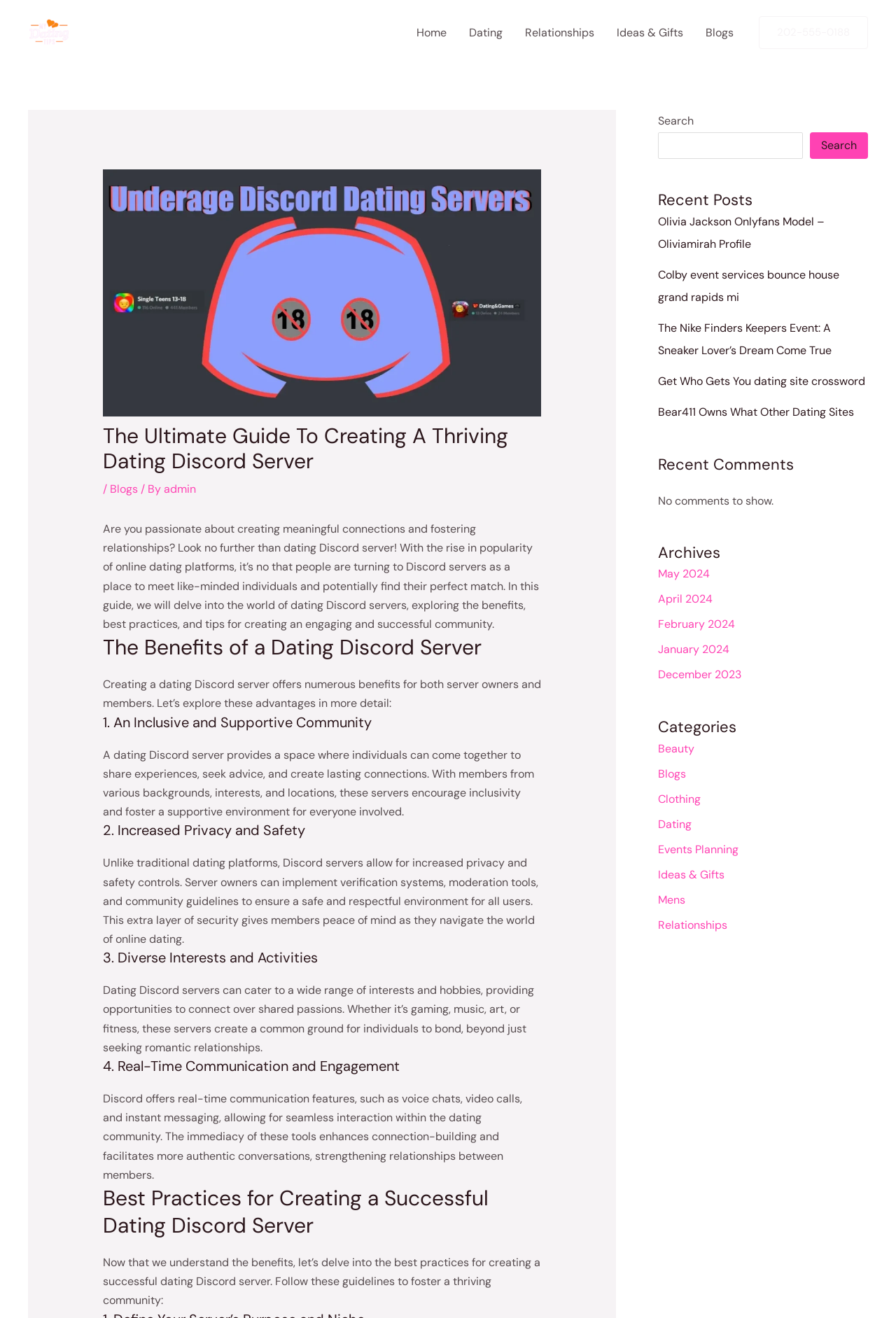Please give a concise answer to this question using a single word or phrase: 
What type of community is encouraged in a dating Discord server?

Inclusive and supportive